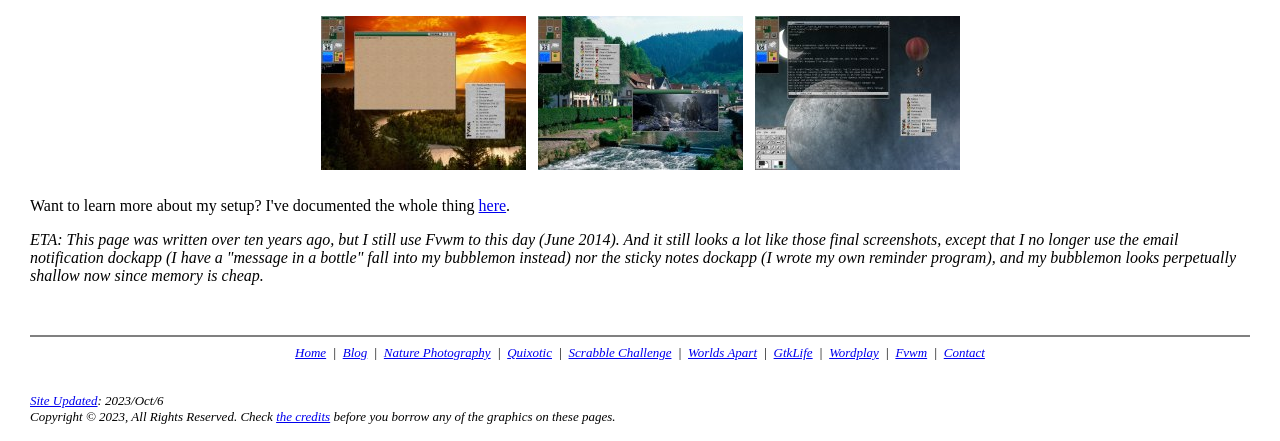Find the bounding box coordinates for the area that should be clicked to accomplish the instruction: "Request an appointment".

None